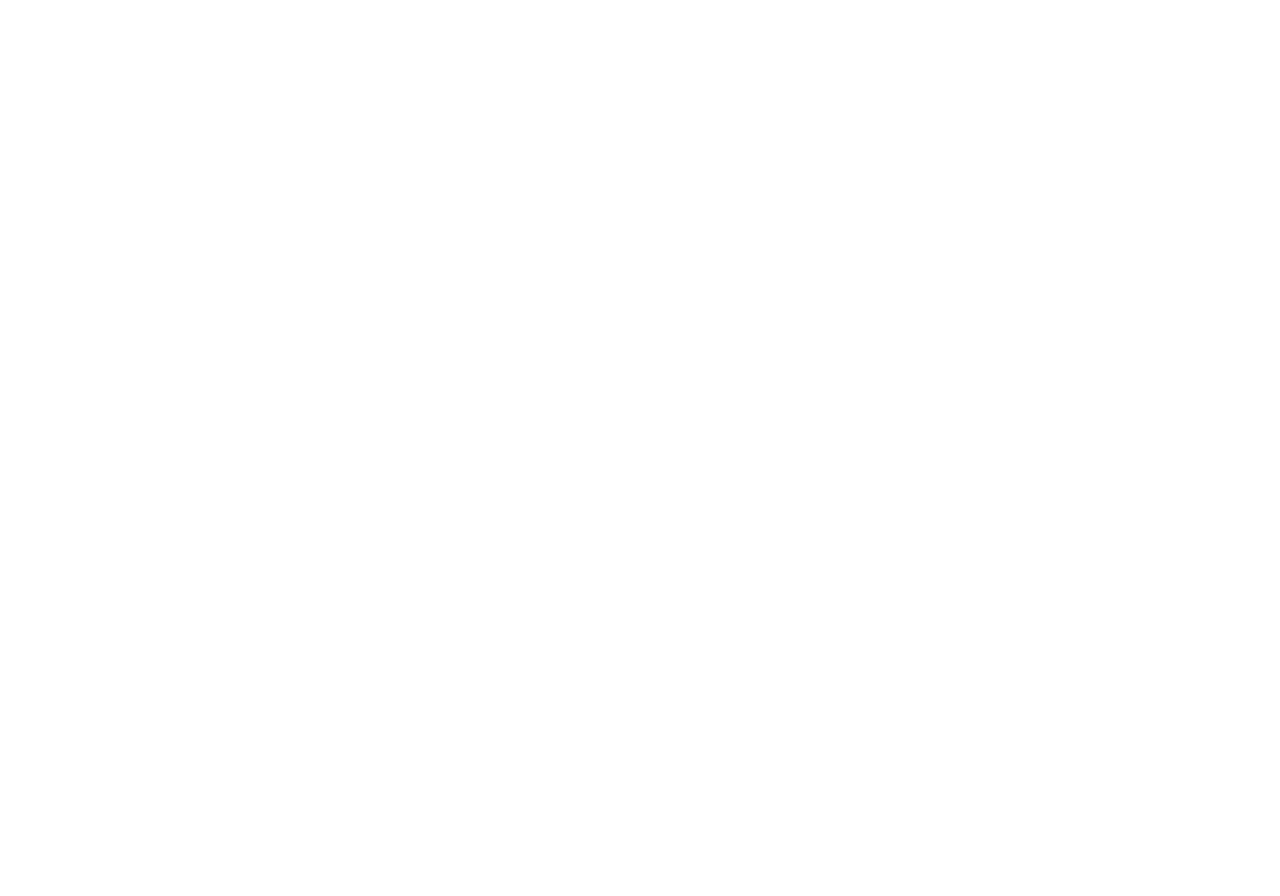Refer to the image and provide a thorough answer to this question:
What is the purpose of the 'Yule Celebration Ideas' section?

The 'Yule Celebration Ideas' section provides ideas for celebrating the Winter Day of longest night, including stepping aside for the light, naming the gifts of darkness, and drinking juice, as well as other rituals and activities.